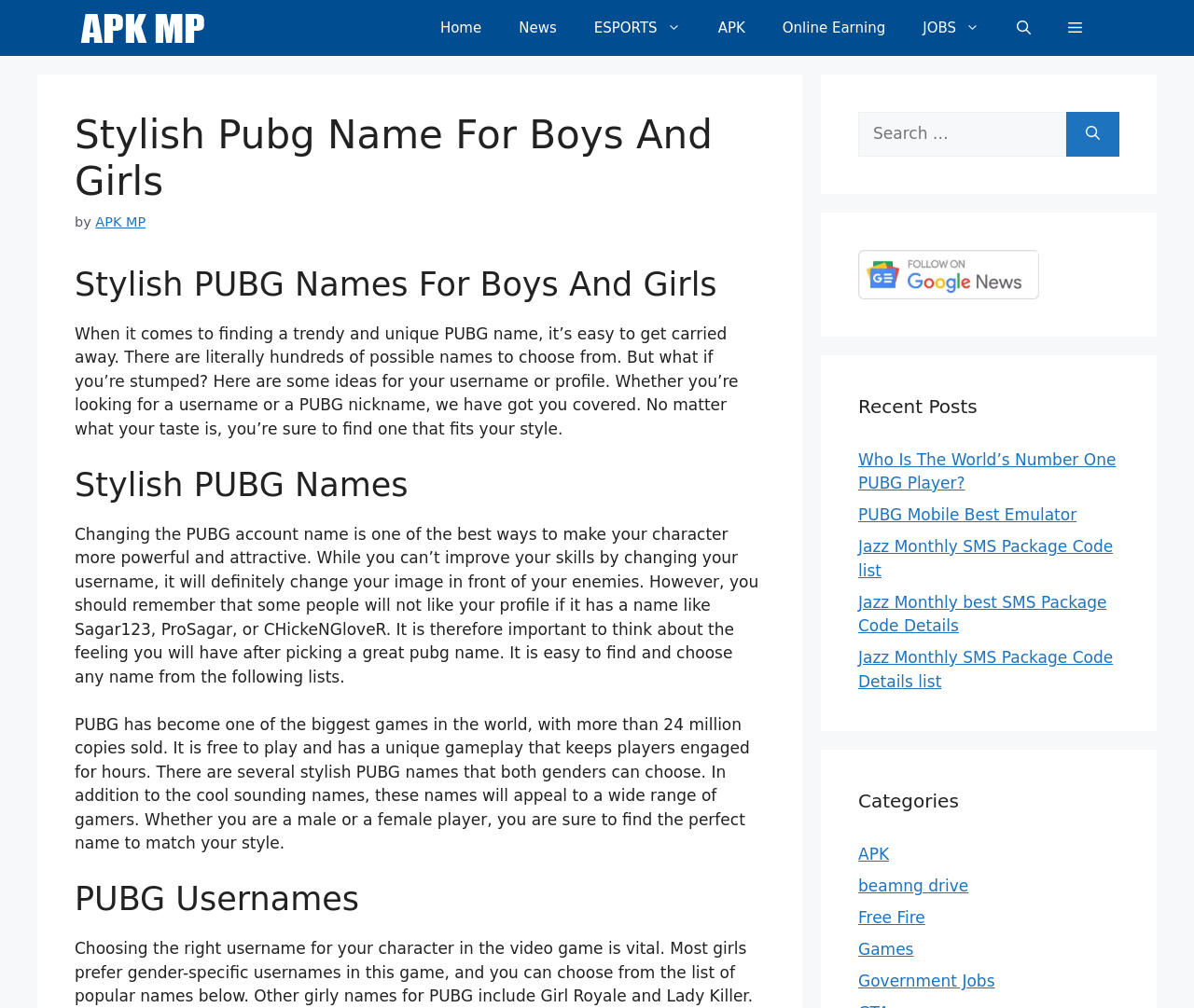Find the bounding box coordinates of the clickable area that will achieve the following instruction: "Search for a keyword".

[0.719, 0.111, 0.893, 0.155]